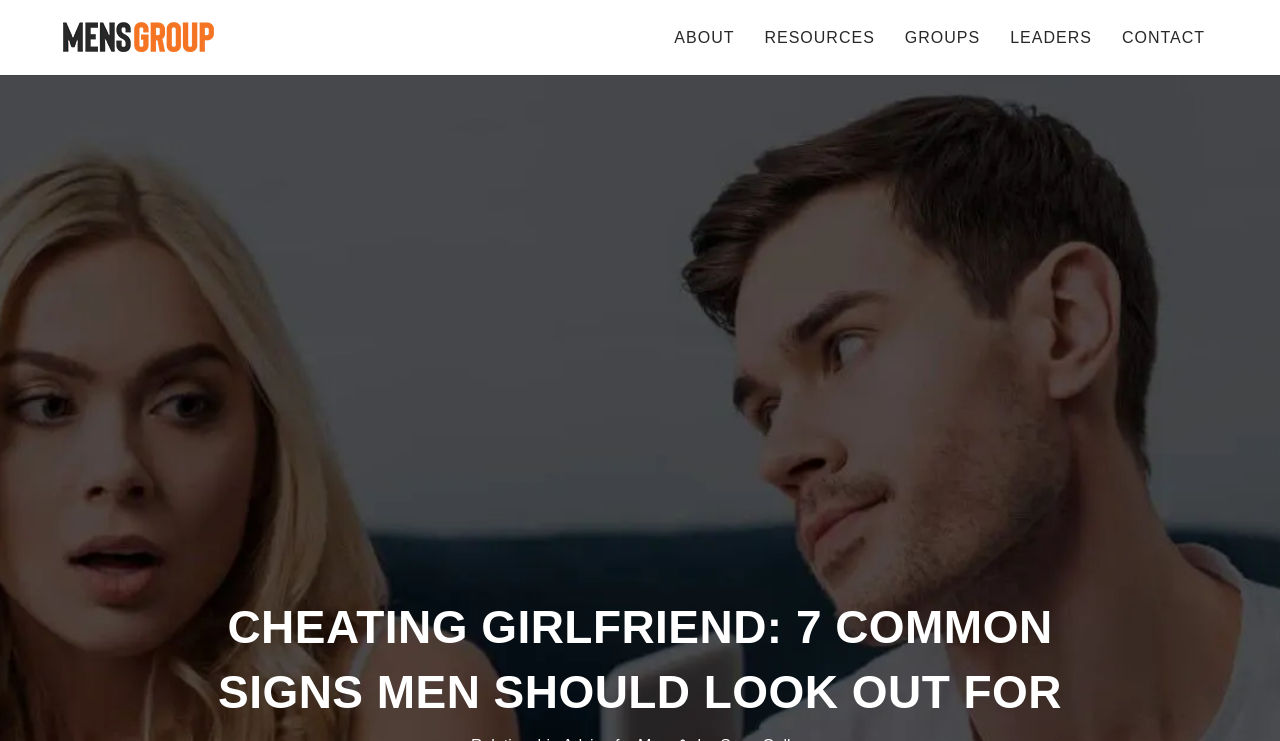Extract the bounding box coordinates for the UI element described by the text: "Service Status". The coordinates should be in the form of [left, top, right, bottom] with values between 0 and 1.

None